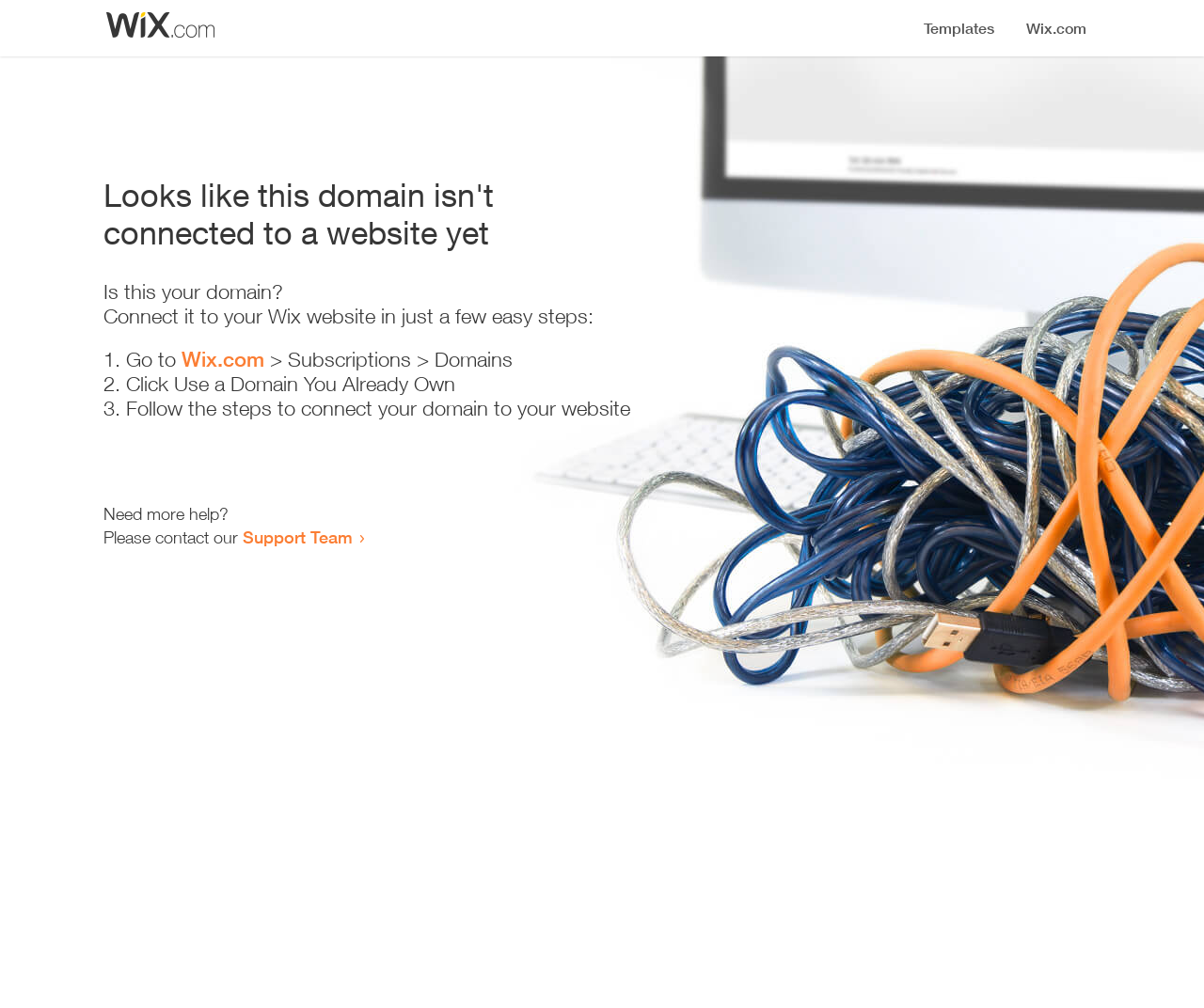How many steps are required to connect the domain?
Answer with a single word or phrase by referring to the visual content.

Three